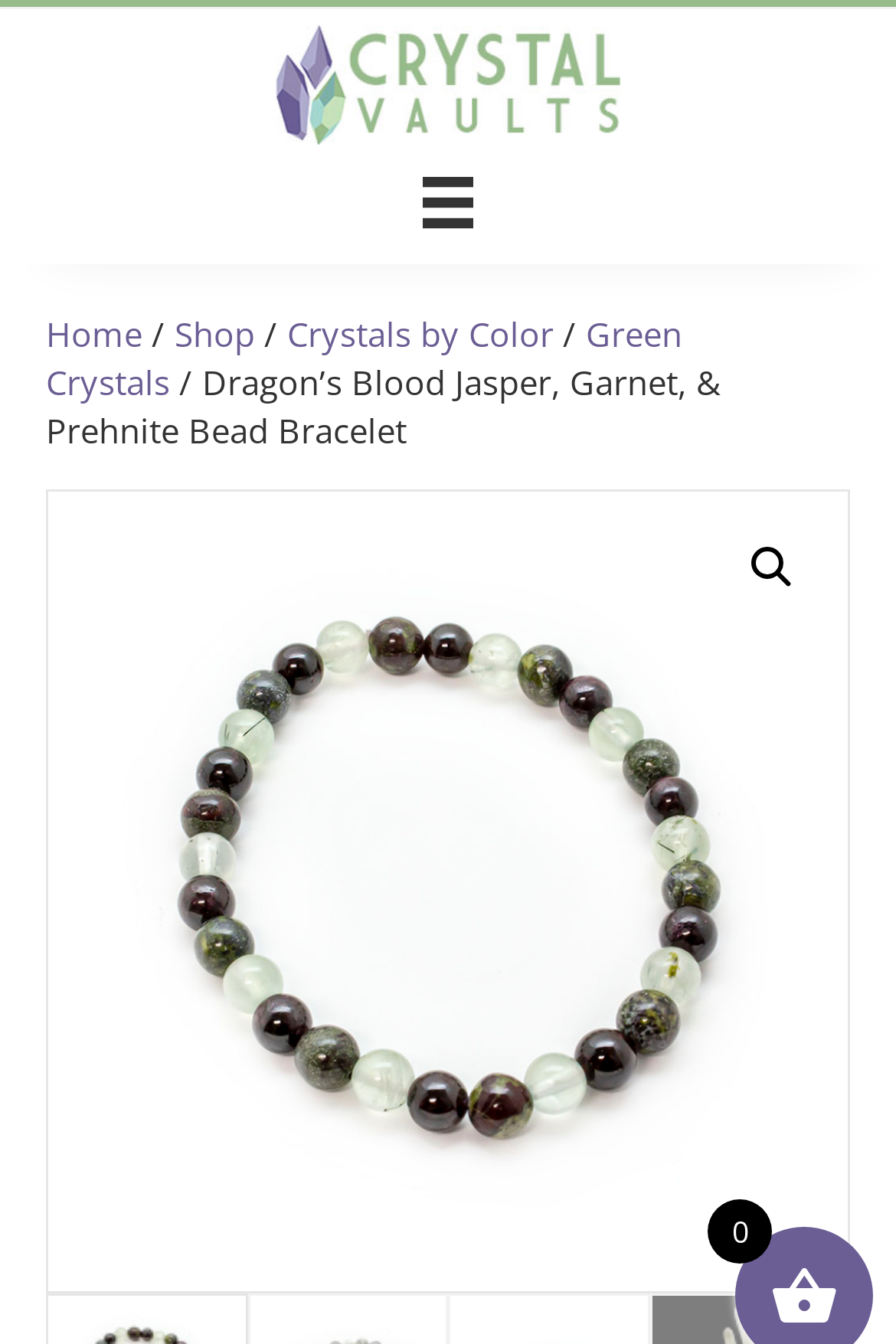Provide a one-word or brief phrase answer to the question:
What is the color of the crystals in the 'Crystals by Color' section?

Green